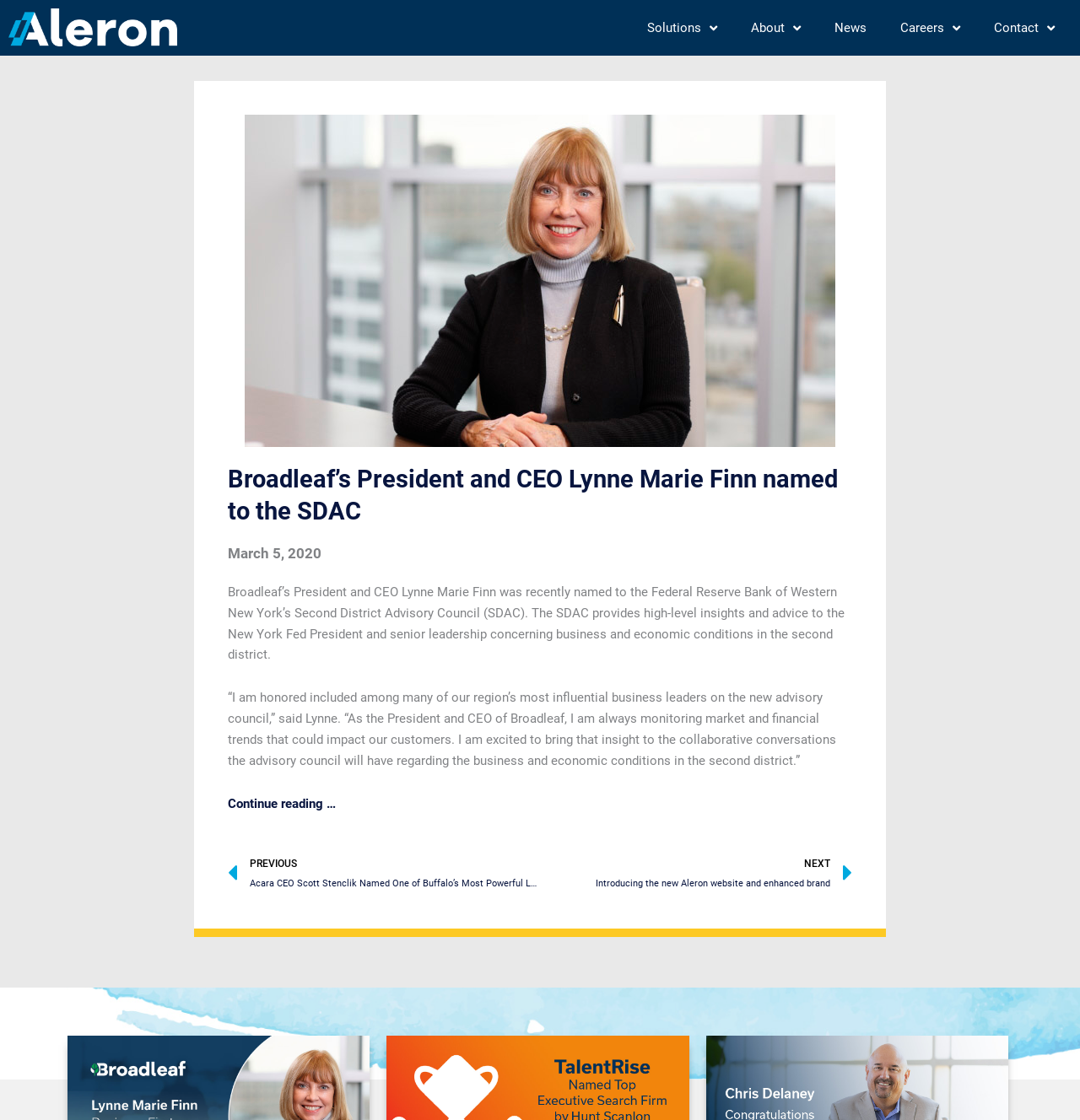What is the position of Lynne Marie Finn in the Federal Reserve Bank of Western New York?
Using the screenshot, give a one-word or short phrase answer.

Member of the Second District Advisory Council